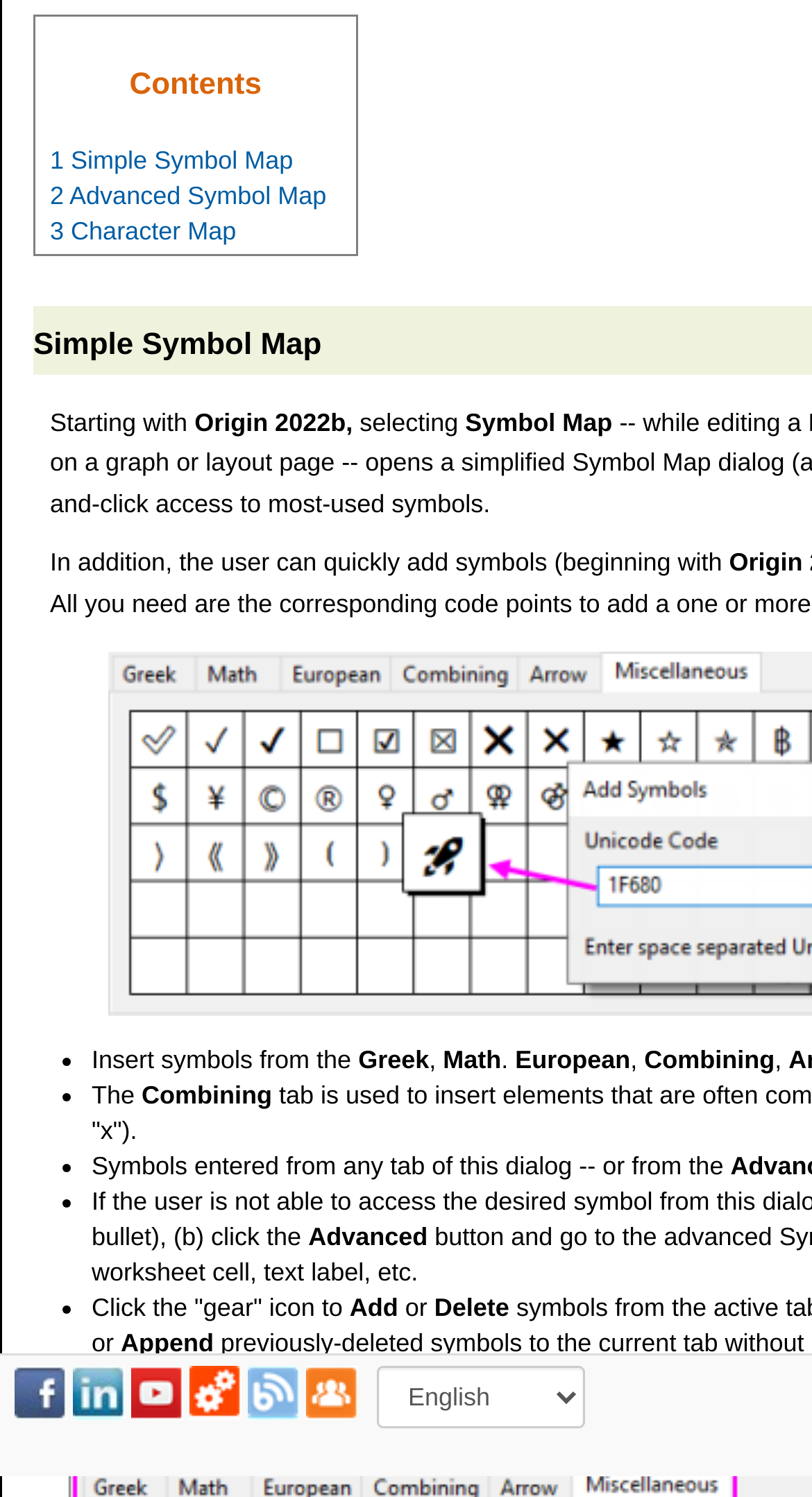Answer the question using only one word or a concise phrase: What are the categories of symbols that can be inserted?

Greek, Math, European, Combining